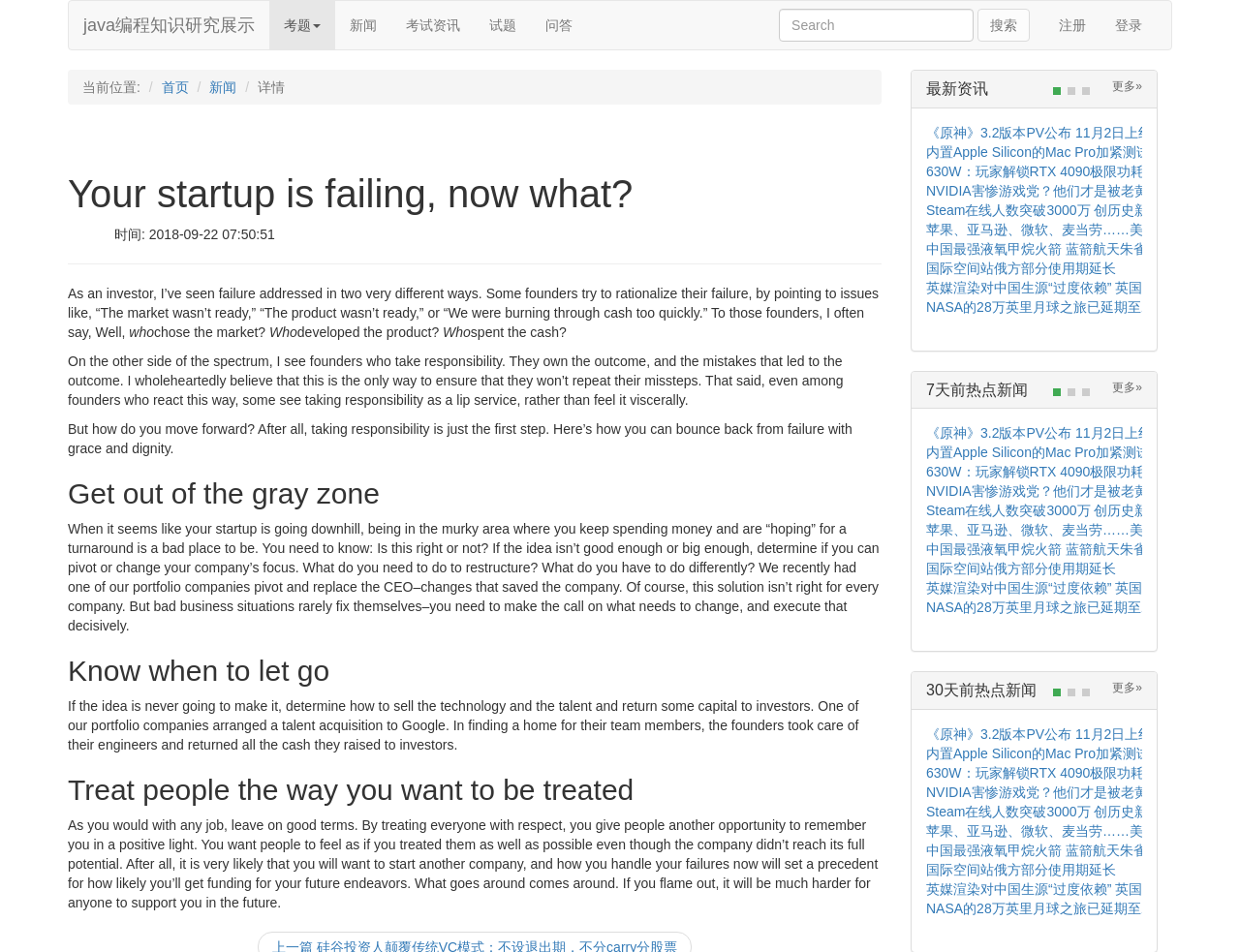Can you find the bounding box coordinates for the element to click on to achieve the instruction: "Read the article about startup failure"?

[0.055, 0.181, 0.711, 0.226]